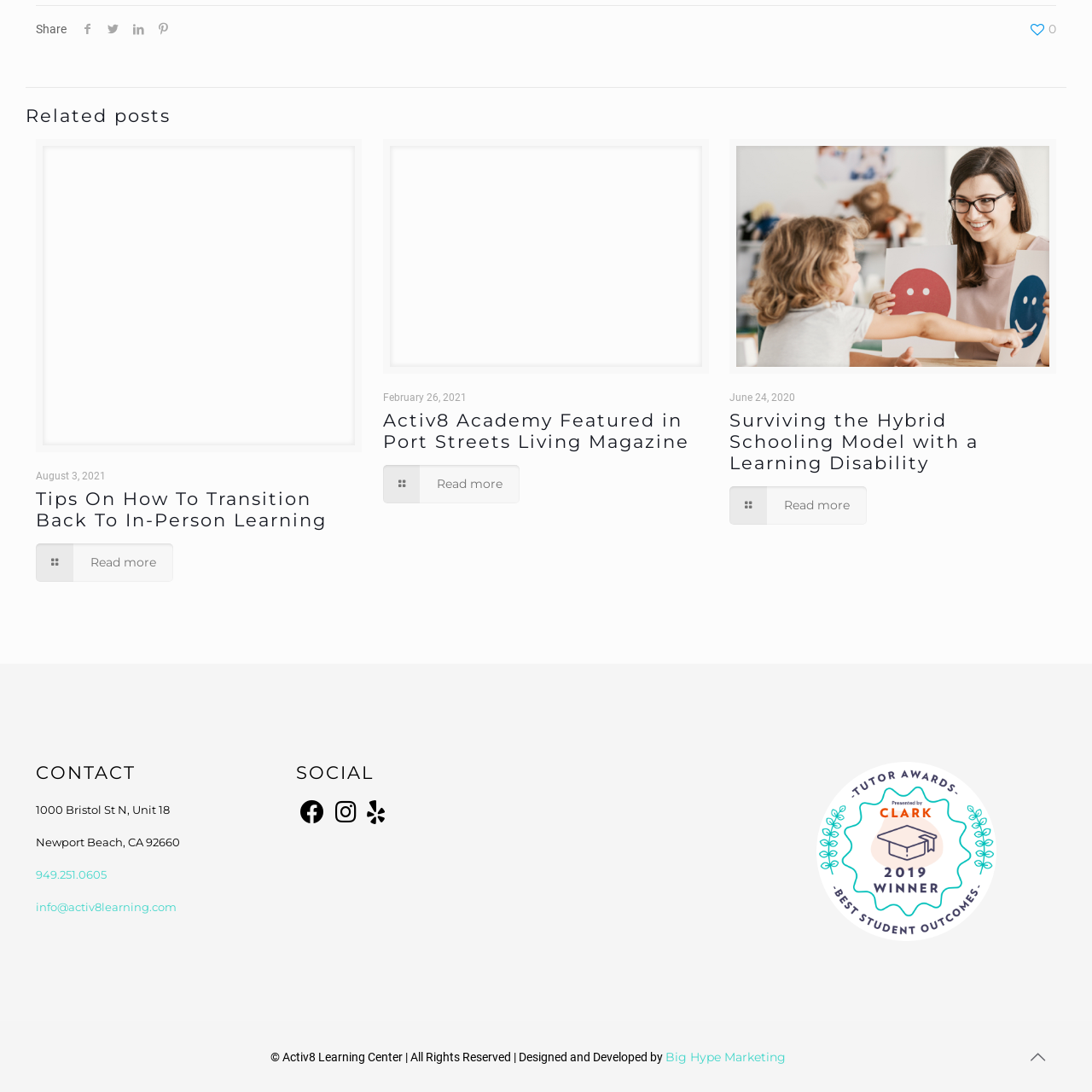Answer the question in a single word or phrase:
How many related posts are there?

3